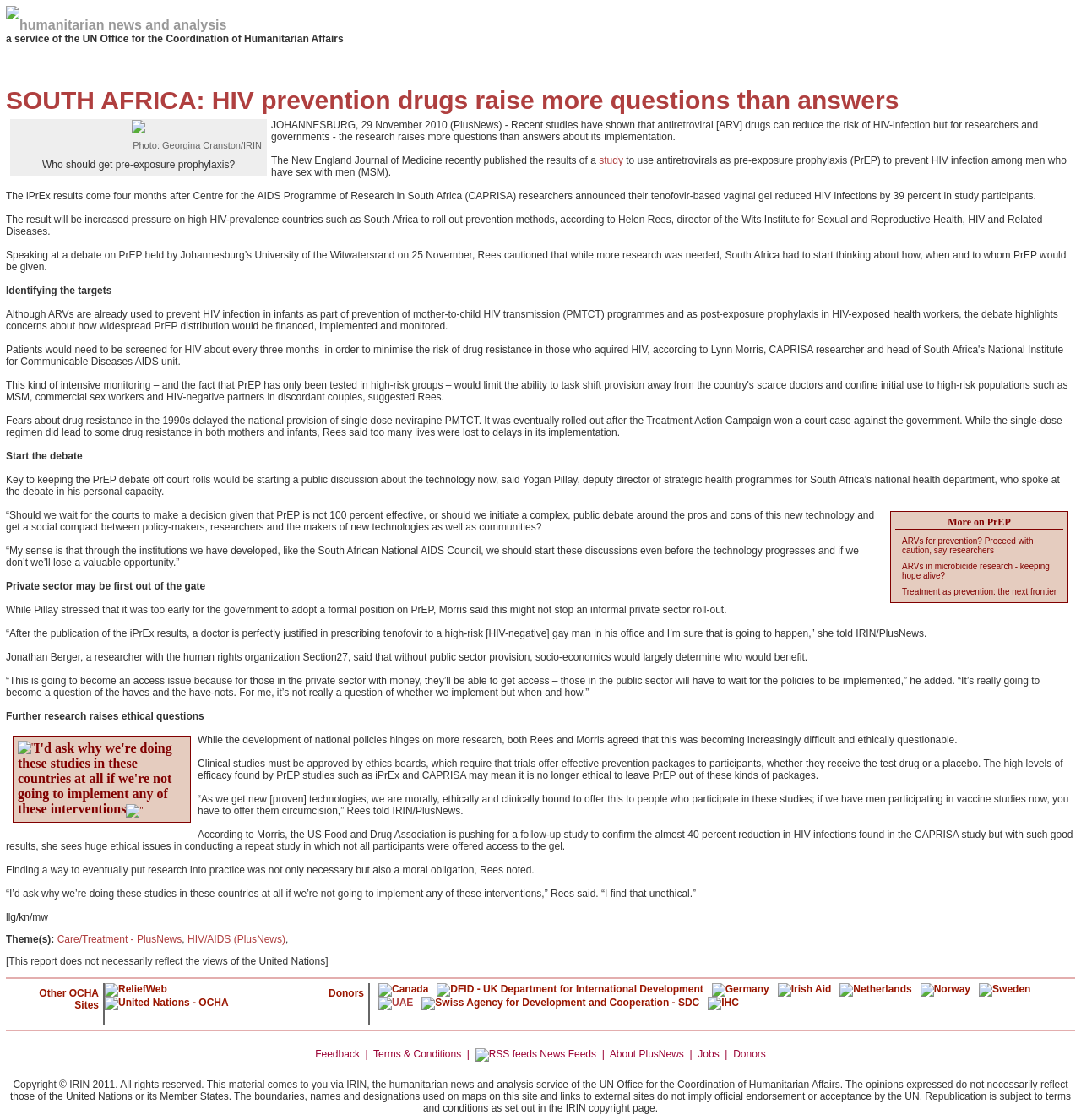Please specify the bounding box coordinates of the clickable region to carry out the following instruction: "Check the news feed". The coordinates should be four float numbers between 0 and 1, in the format [left, top, right, bottom].

[0.44, 0.936, 0.497, 0.948]